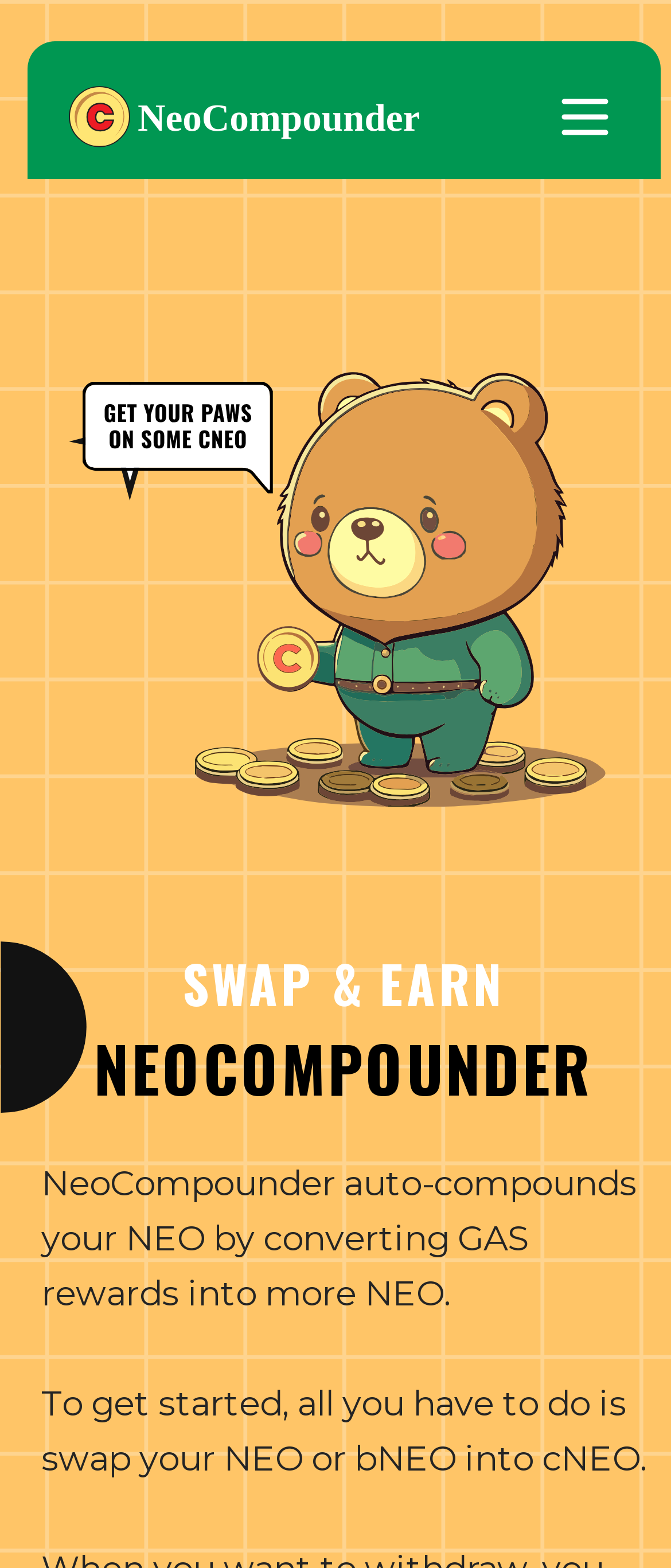Give a one-word or short phrase answer to the question: 
How many images are present on the webpage?

2